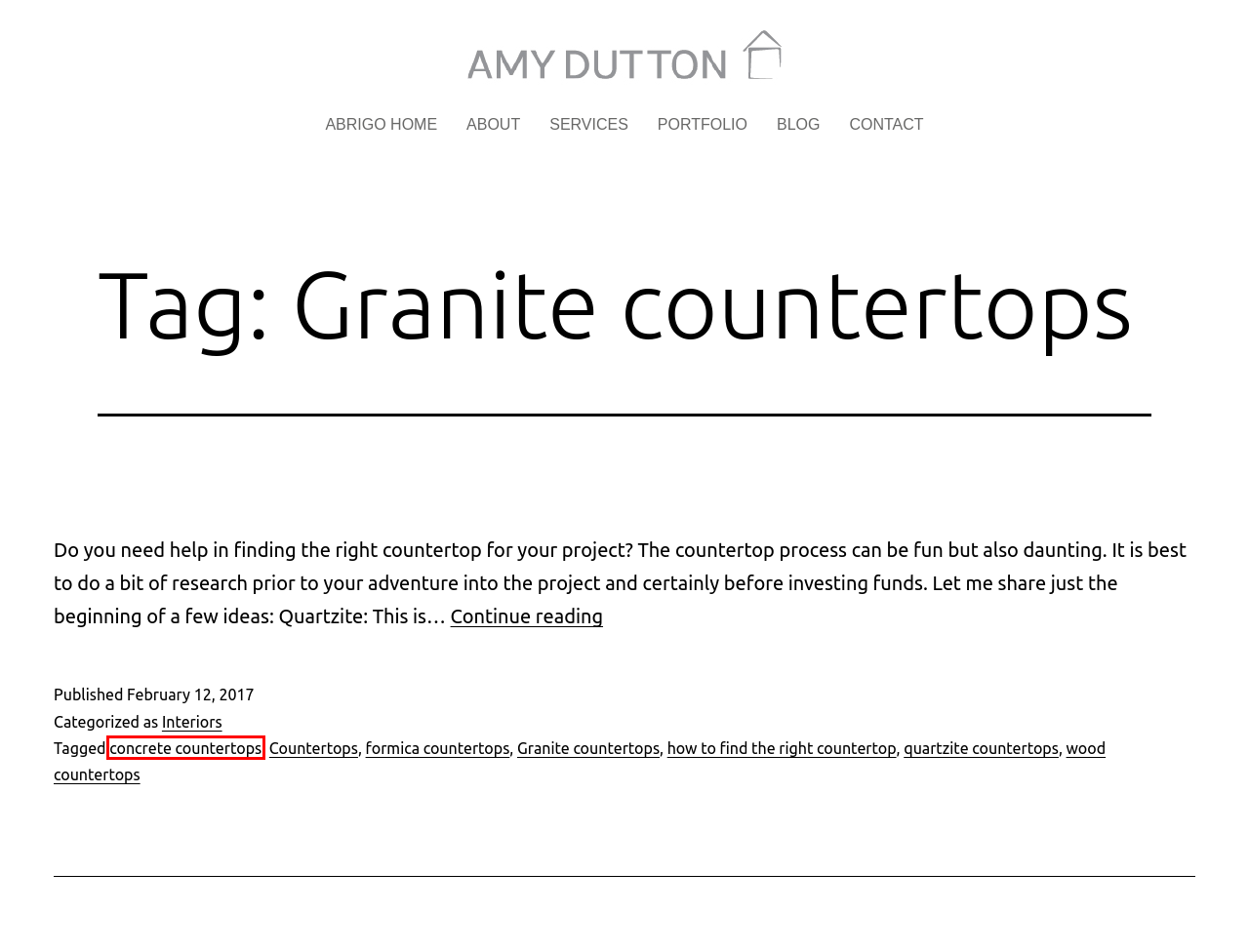With the provided screenshot showing a webpage and a red bounding box, determine which webpage description best fits the new page that appears after clicking the element inside the red box. Here are the options:
A. About - Amy Dutton Home
B. Finding the RIGHT countertop for your project - Amy Dutton Home
C. Interiors Archives - Amy Dutton Home
D. Abrigo Home | Home Plans & Interior Design Solutions
E. quartzite countertops Archives - Amy Dutton Home
F. Contact Us - Amy Dutton Home
G. wood countertops Archives - Amy Dutton Home
H. concrete countertops Archives - Amy Dutton Home

H